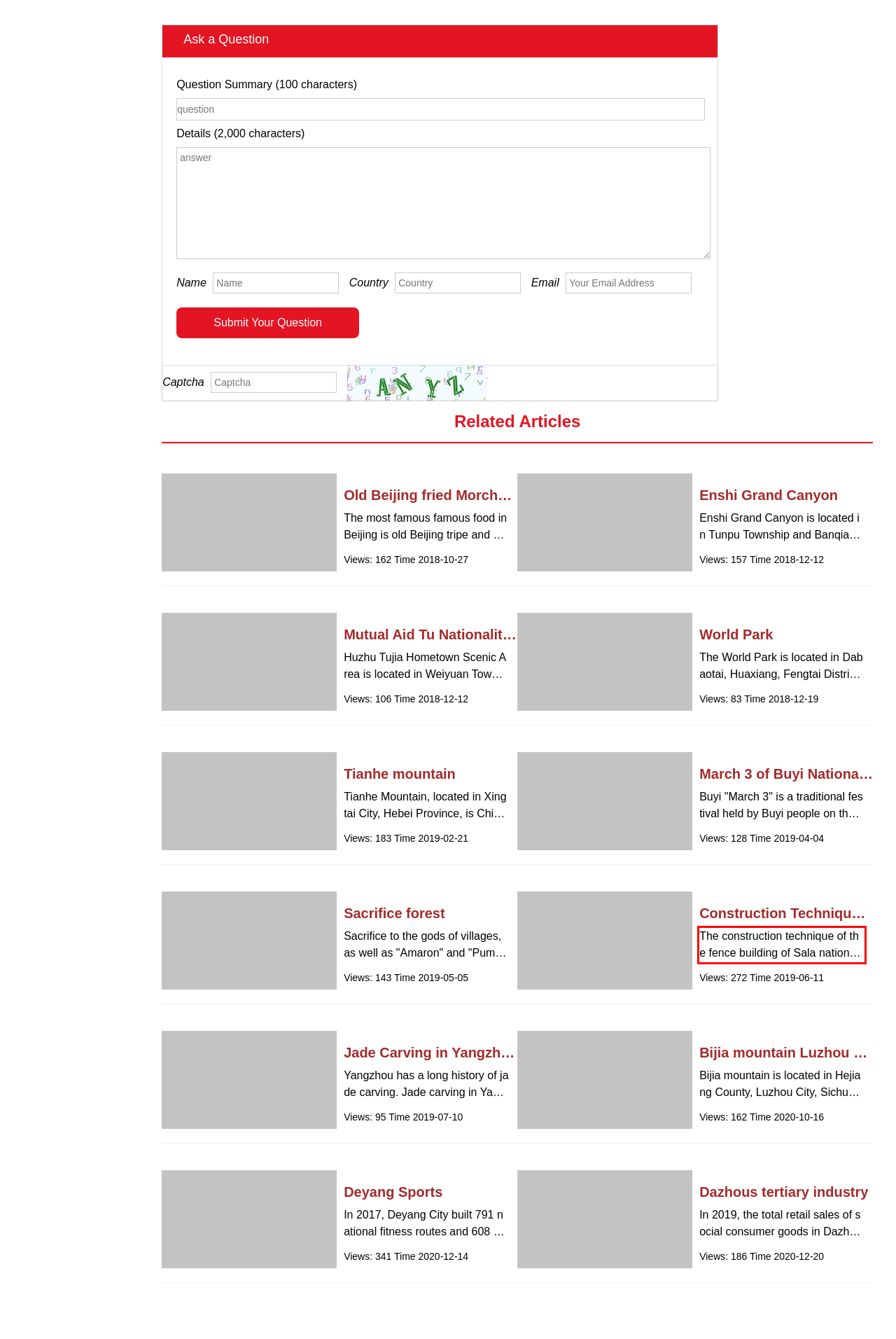Look at the webpage screenshot and recognize the text inside the red bounding box.

The construction technique of the fence building of Sala nationality refers to the traditional construction method of the fence wooden building with the unique architectural form of Sala nationality i.